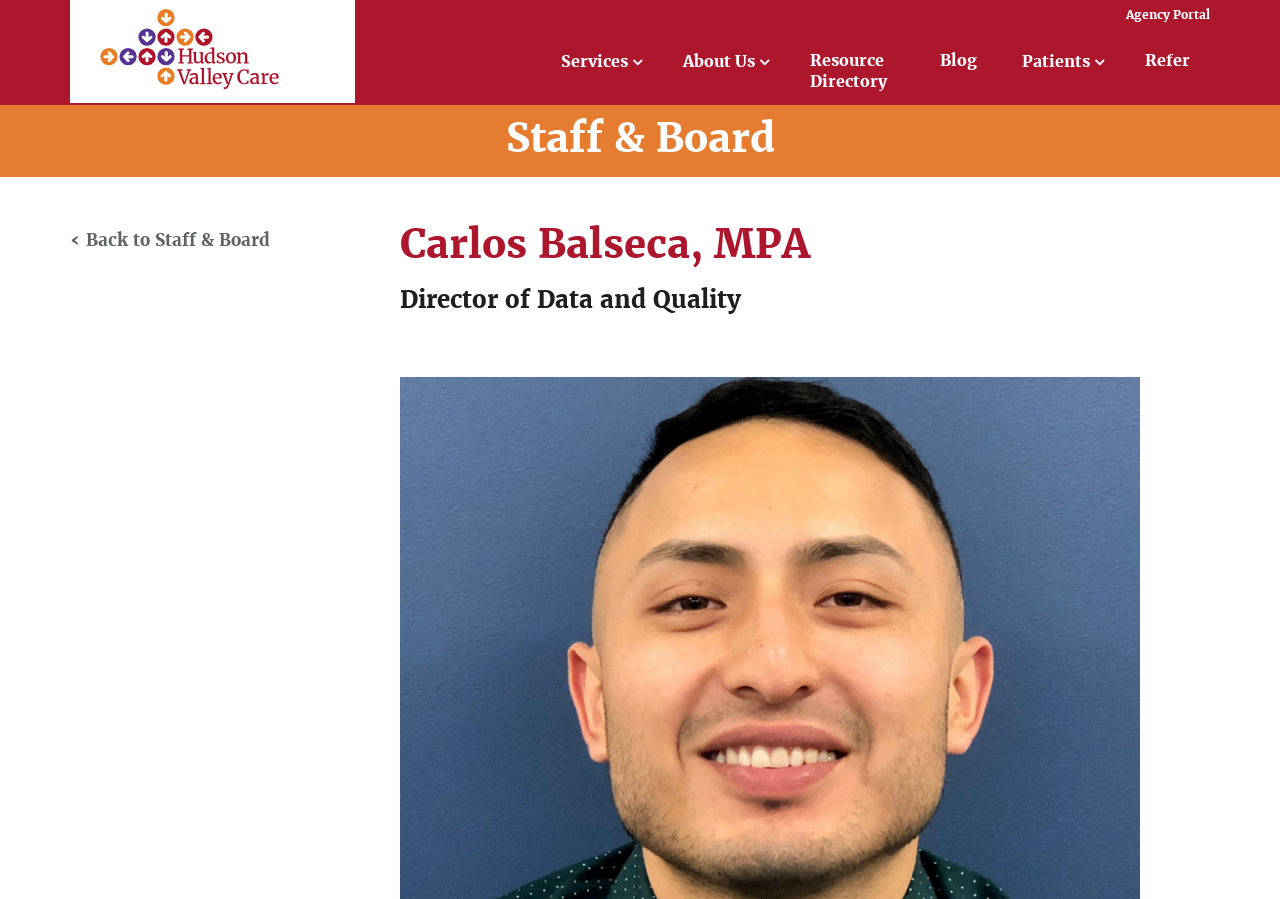Please answer the following question using a single word or phrase: 
Is there a way to go back to the previous page?

Yes